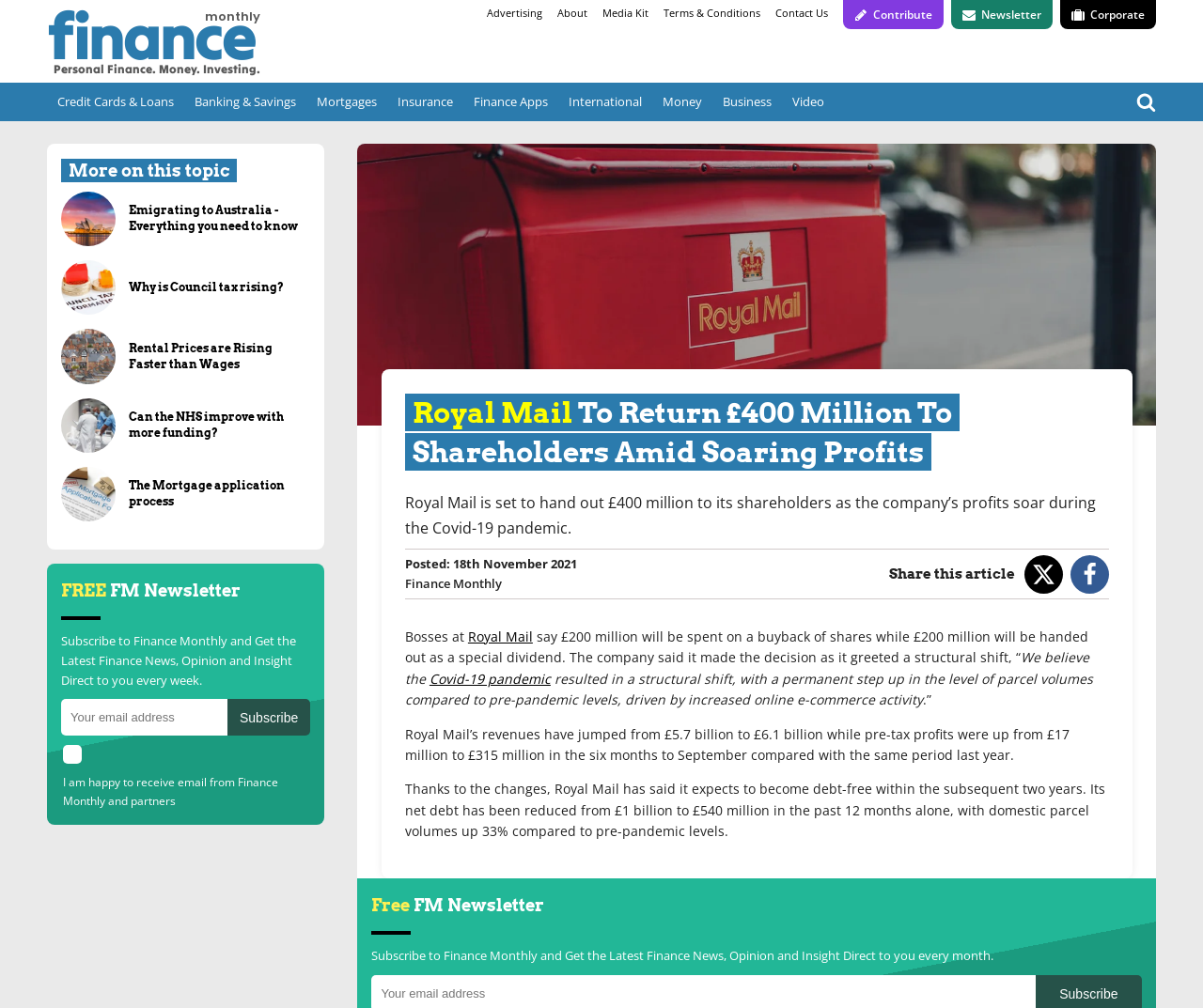Indicate the bounding box coordinates of the element that must be clicked to execute the instruction: "Search for something". The coordinates should be given as four float numbers between 0 and 1, i.e., [left, top, right, bottom].

[0.945, 0.092, 0.961, 0.111]